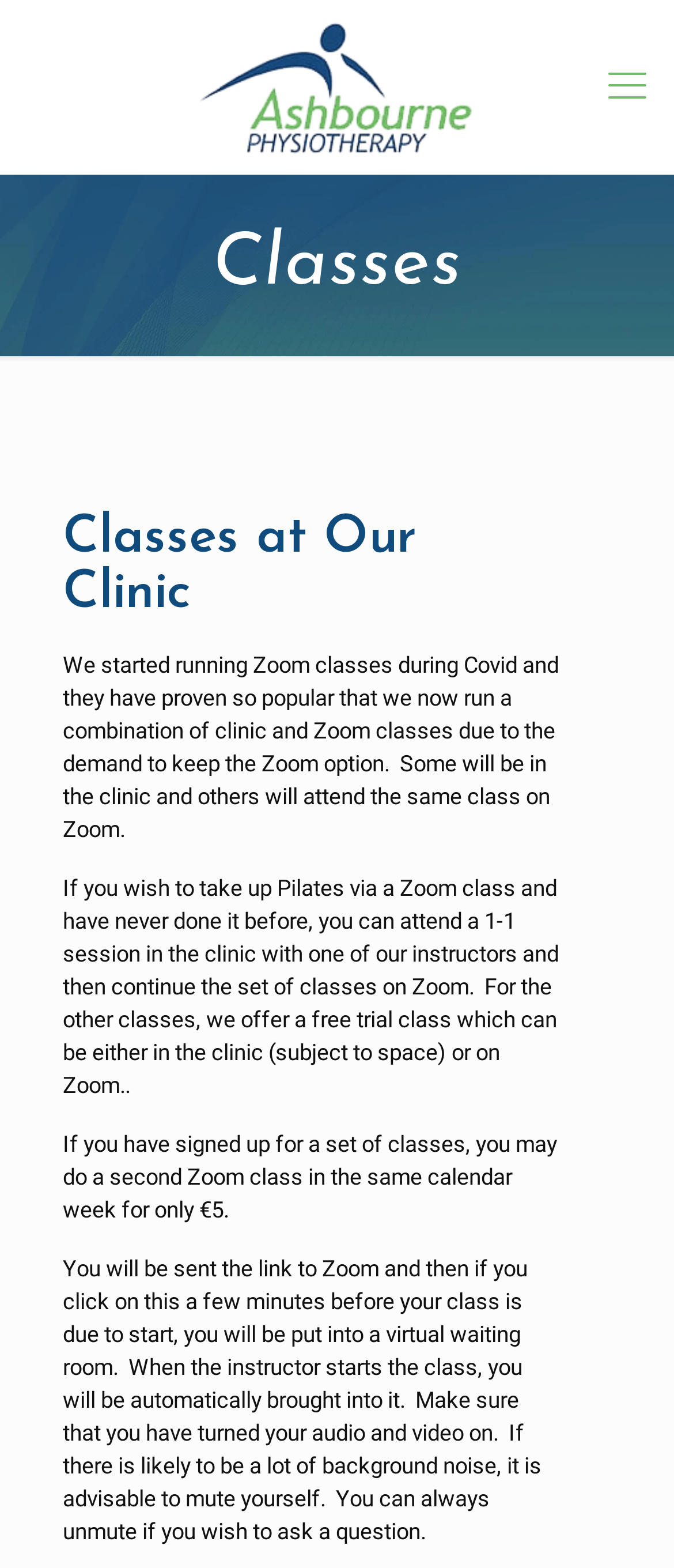Describe all visible elements and their arrangement on the webpage.

The webpage is about classes offered by Ashbourne Physiotherapy Clinic. At the top left, there is a logo of the clinic, which is an image with a link. On the top right, there is a small icon, represented by a Unicode character. 

Below the logo, there is a heading that reads "Classes". Further down, there is a subheading "Classes at Our Clinic". 

The main content of the page is divided into four paragraphs of text. The first paragraph explains that the clinic started offering Zoom classes during the Covid pandemic and due to their popularity, they now offer a combination of clinic and Zoom classes. 

The second paragraph provides information for those who are new to Pilates and want to take classes via Zoom. It suggests attending a one-on-one session in the clinic before continuing with Zoom classes. 

The third paragraph mentions that if you have signed up for a set of classes, you can attend a second Zoom class in the same week for a discounted price of €5. 

The fourth and longest paragraph provides instructions on how to join a Zoom class, including clicking on the link sent by the clinic, turning on audio and video, and muting oneself if there is background noise.